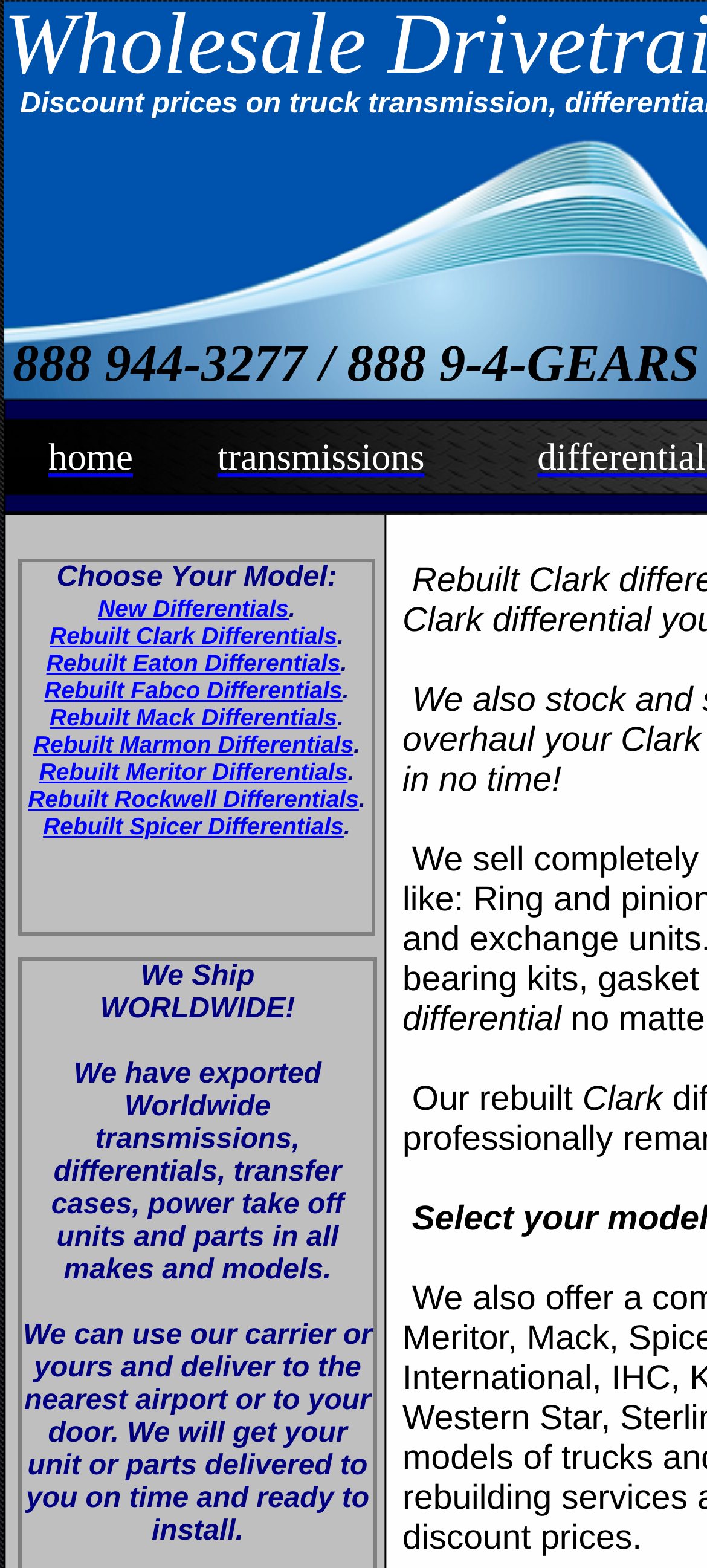Find the bounding box coordinates of the area that needs to be clicked in order to achieve the following instruction: "Click on 'home'". The coordinates should be specified as four float numbers between 0 and 1, i.e., [left, top, right, bottom].

[0.021, 0.278, 0.236, 0.306]